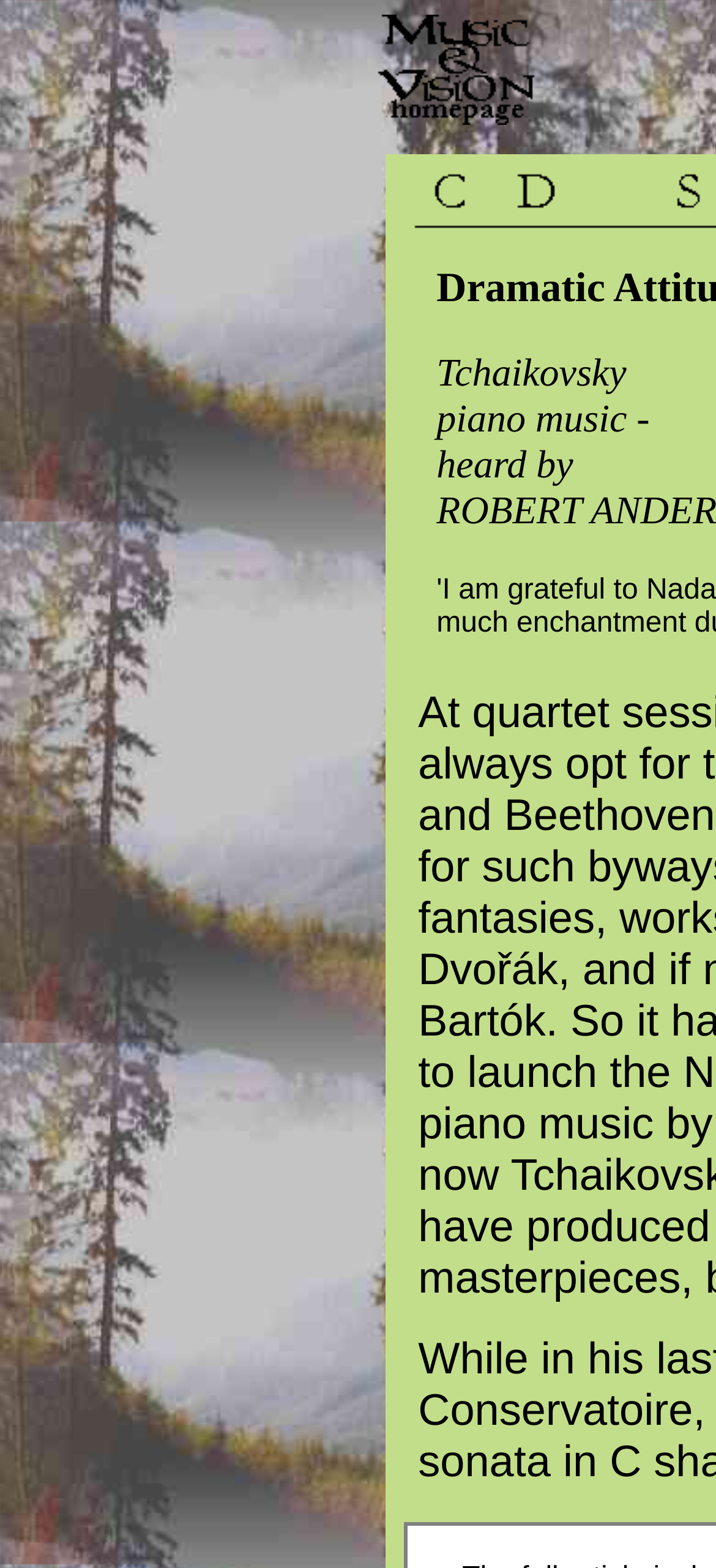Determine the bounding box coordinates for the element that should be clicked to follow this instruction: "explore Beethoven music". The coordinates should be given as four float numbers between 0 and 1, in the format [left, top, right, bottom].

[0.704, 0.504, 0.999, 0.536]